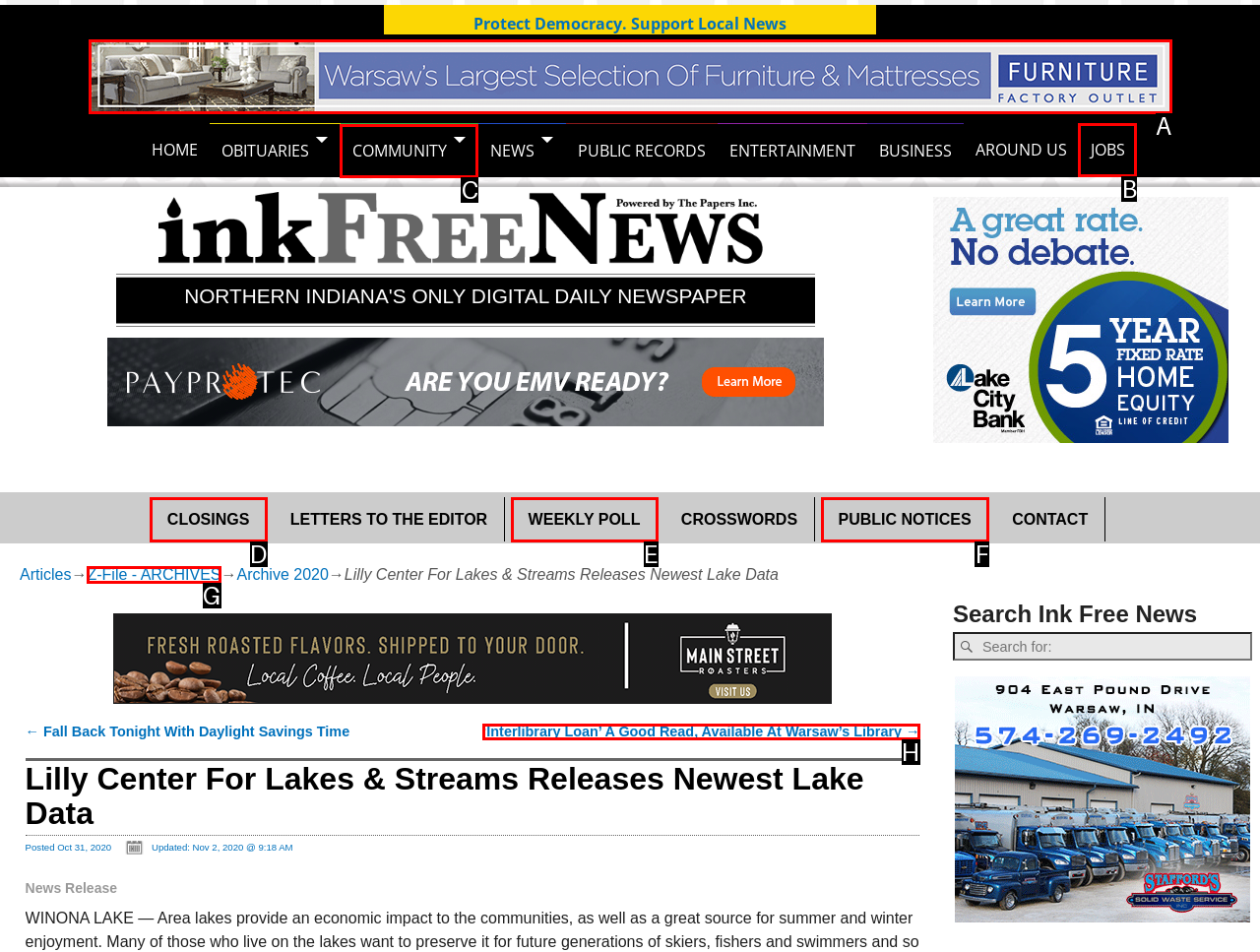Determine which UI element matches this description: Z-File - ARCHIVES
Reply with the appropriate option's letter.

G